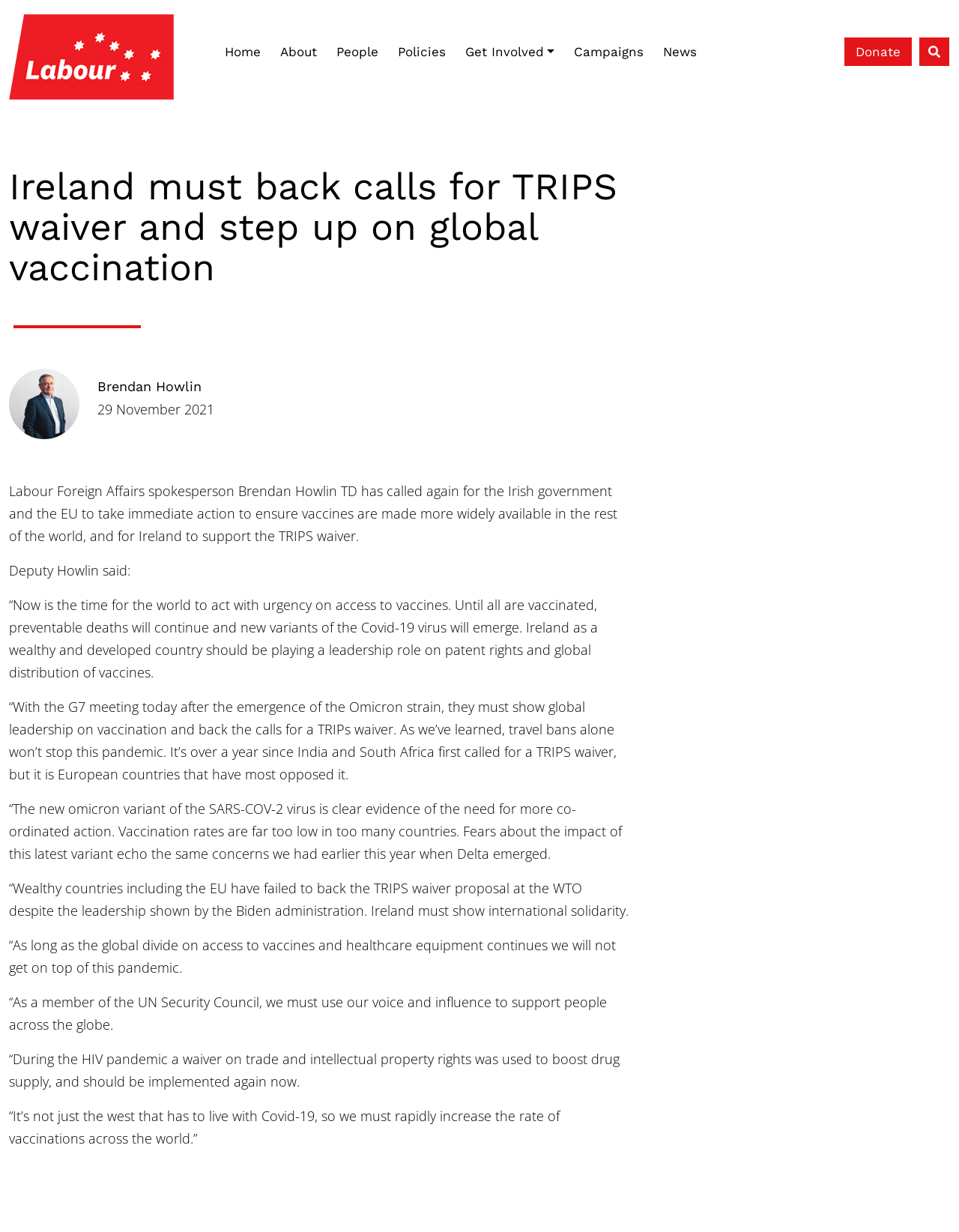What is the name of the organization that the article is associated with?
Examine the screenshot and reply with a single word or phrase.

The Labour Party